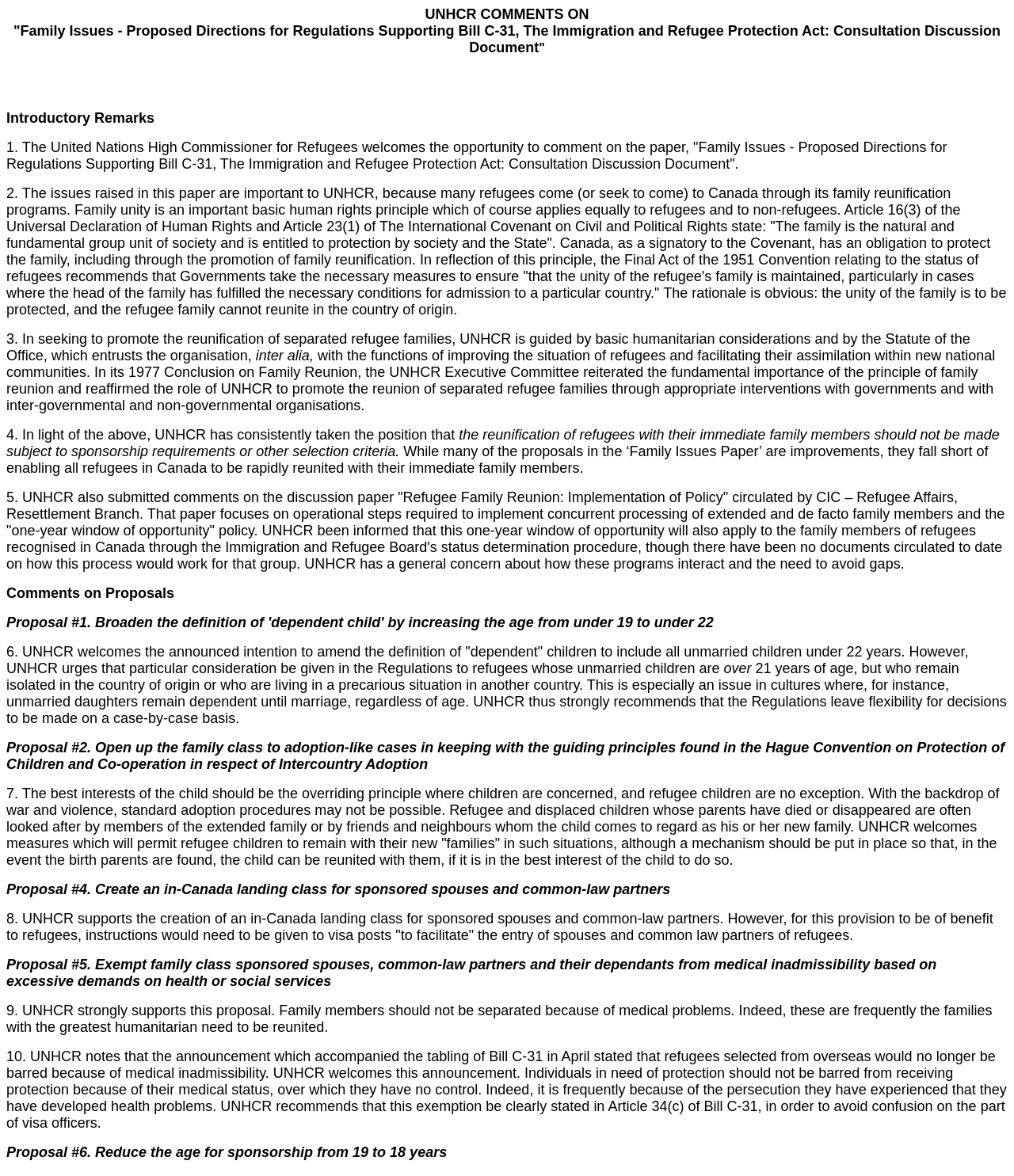Based on the image, give a detailed response to the question: What is the proposed change to the definition of 'dependent' children?

According to the webpage, the proposed change is to amend the definition of 'dependent' children to include all unmarried children under 22 years, as mentioned in paragraph 6.